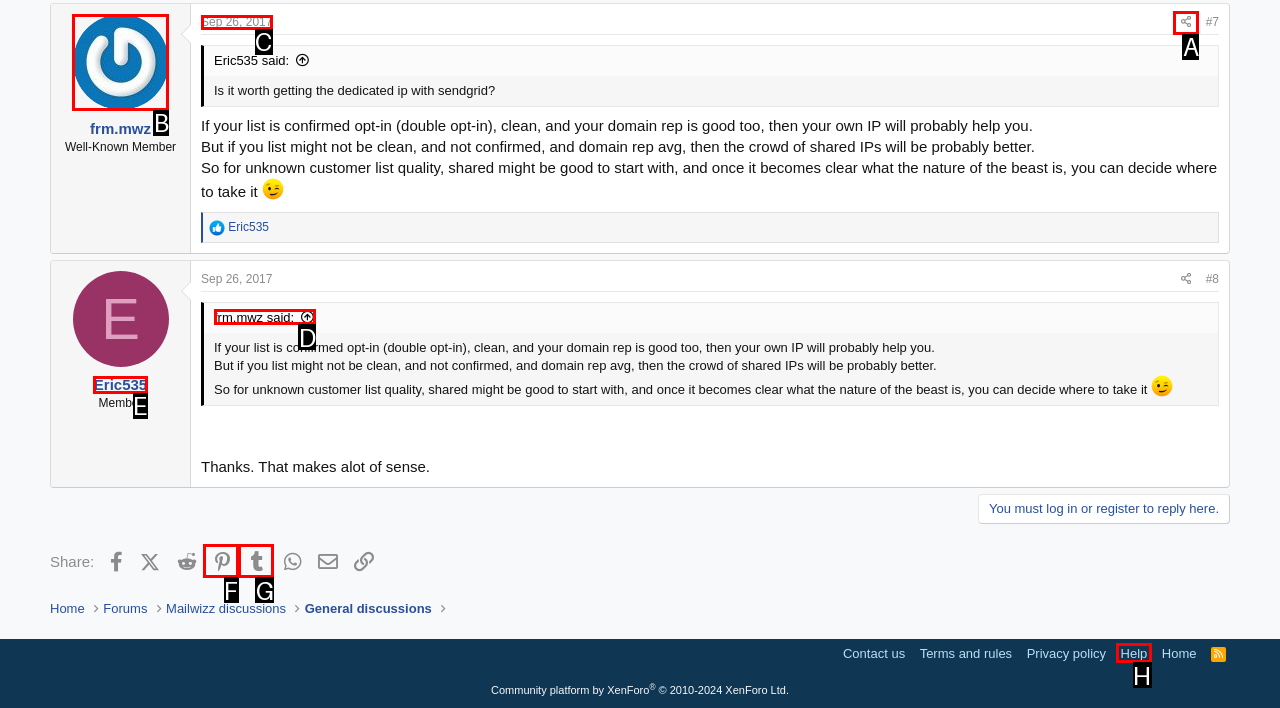Select the appropriate bounding box to fulfill the task: Click on the 'frm.mwz' link Respond with the corresponding letter from the choices provided.

B